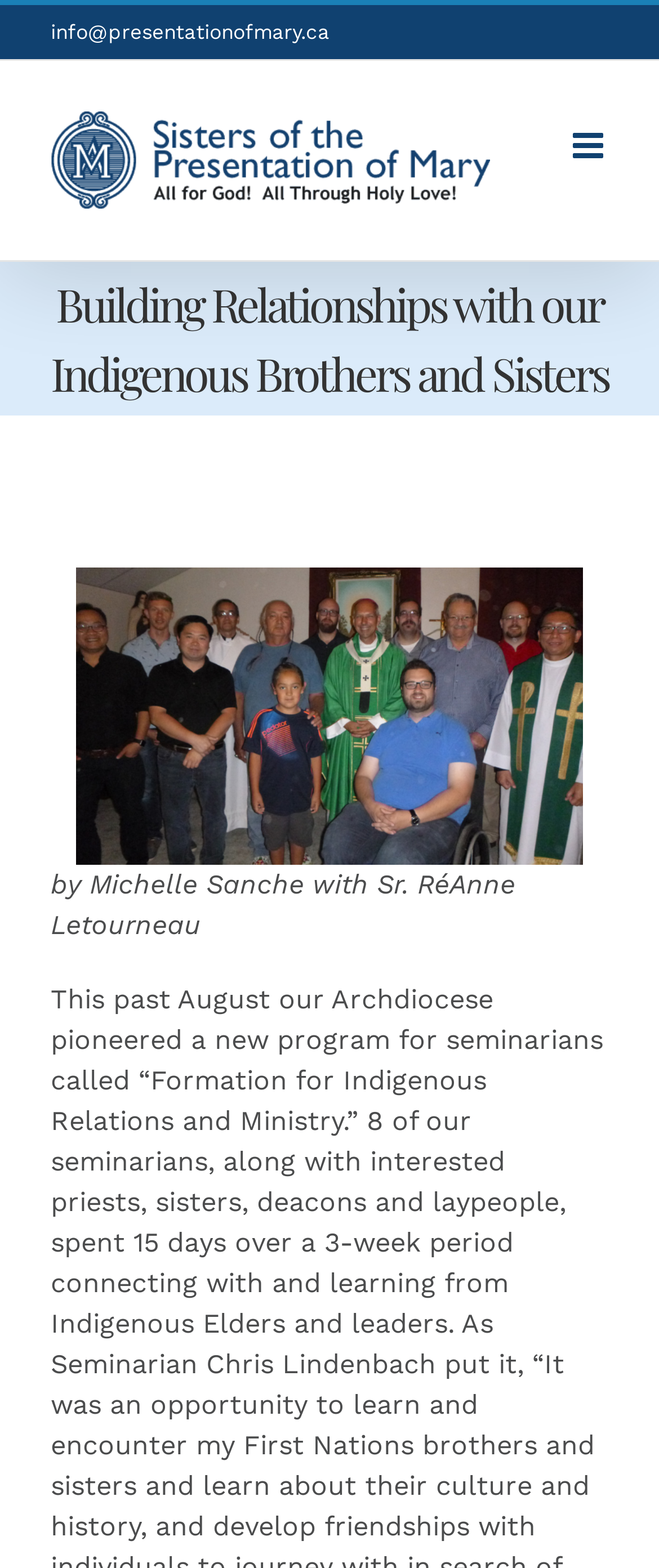Ascertain the bounding box coordinates for the UI element detailed here: "info@presentationofmary.ca". The coordinates should be provided as [left, top, right, bottom] with each value being a float between 0 and 1.

[0.077, 0.013, 0.5, 0.028]